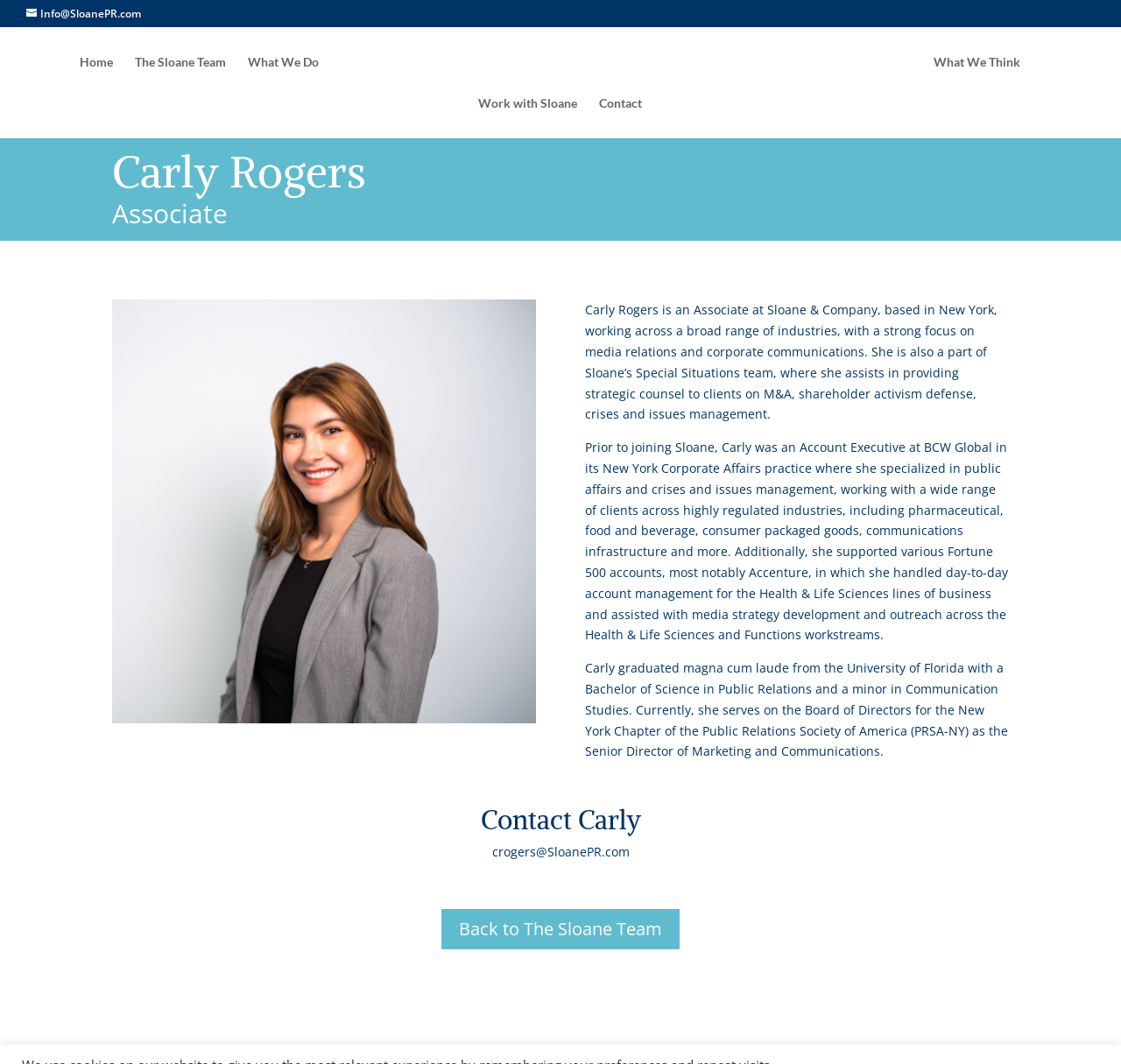With reference to the screenshot, provide a detailed response to the question below:
What company did Carly Rogers work for before joining Sloane & Company?

I found the answer by reading the StaticText element that describes Carly Rogers' previous work experience, which mentions that she was an Account Executive at BCW Global in its New York Corporate Affairs practice.